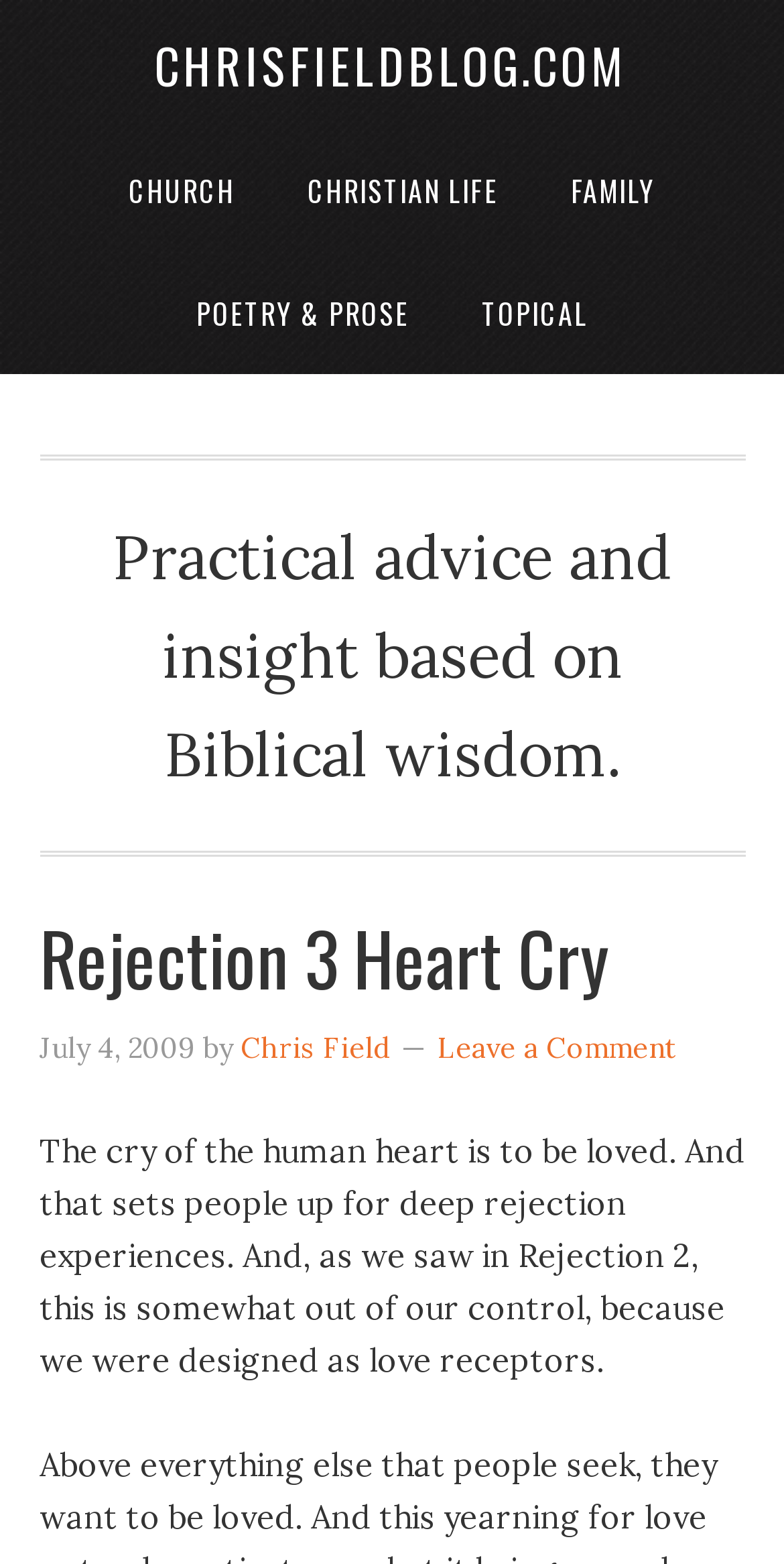Provide the bounding box coordinates of the HTML element this sentence describes: "Rejection 3 Heart Cry". The bounding box coordinates consist of four float numbers between 0 and 1, i.e., [left, top, right, bottom].

[0.05, 0.578, 0.778, 0.646]